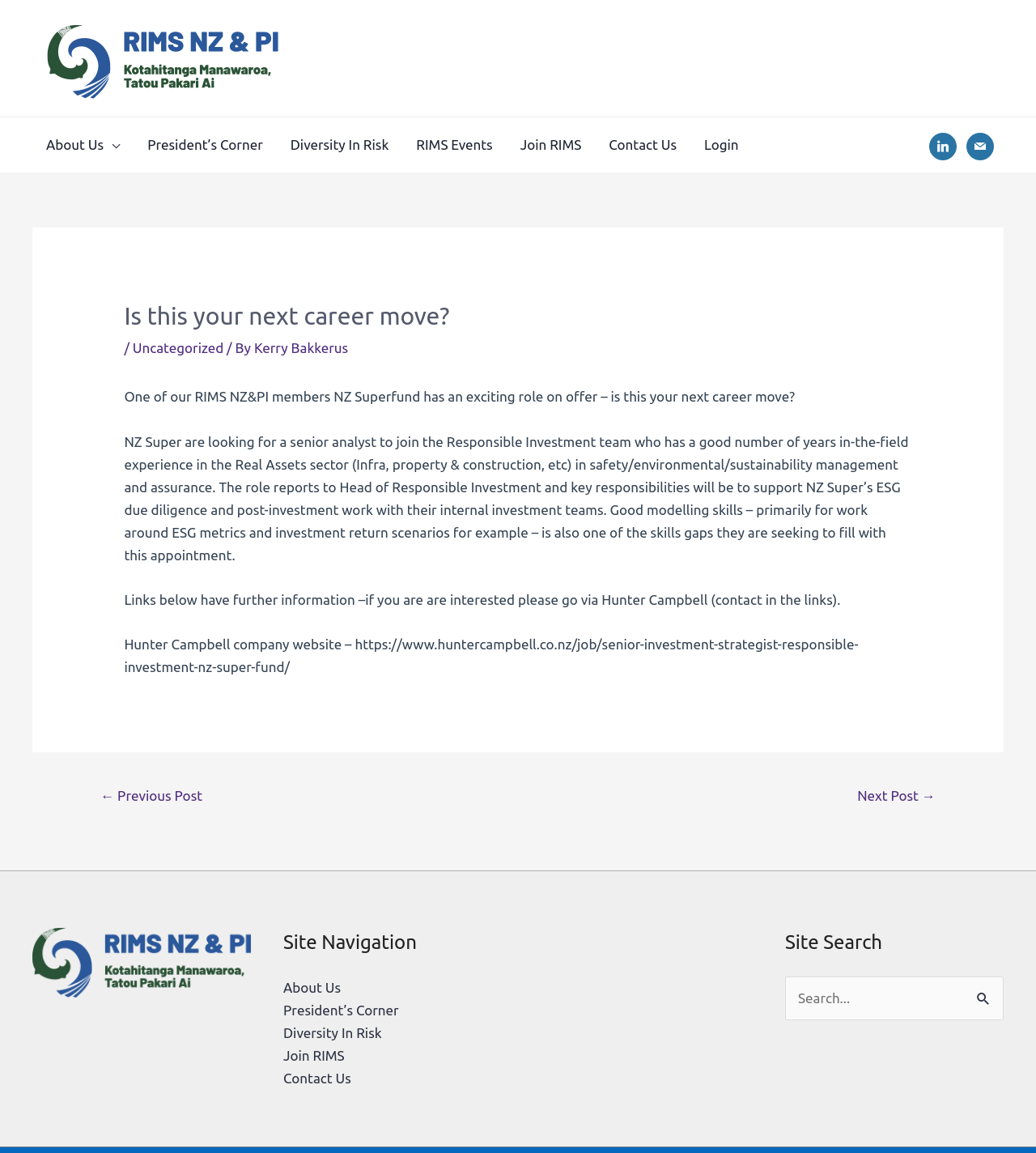Can you find the bounding box coordinates for the element that needs to be clicked to execute this instruction: "Learn about 'Roof Repair'"? The coordinates should be given as four float numbers between 0 and 1, i.e., [left, top, right, bottom].

None